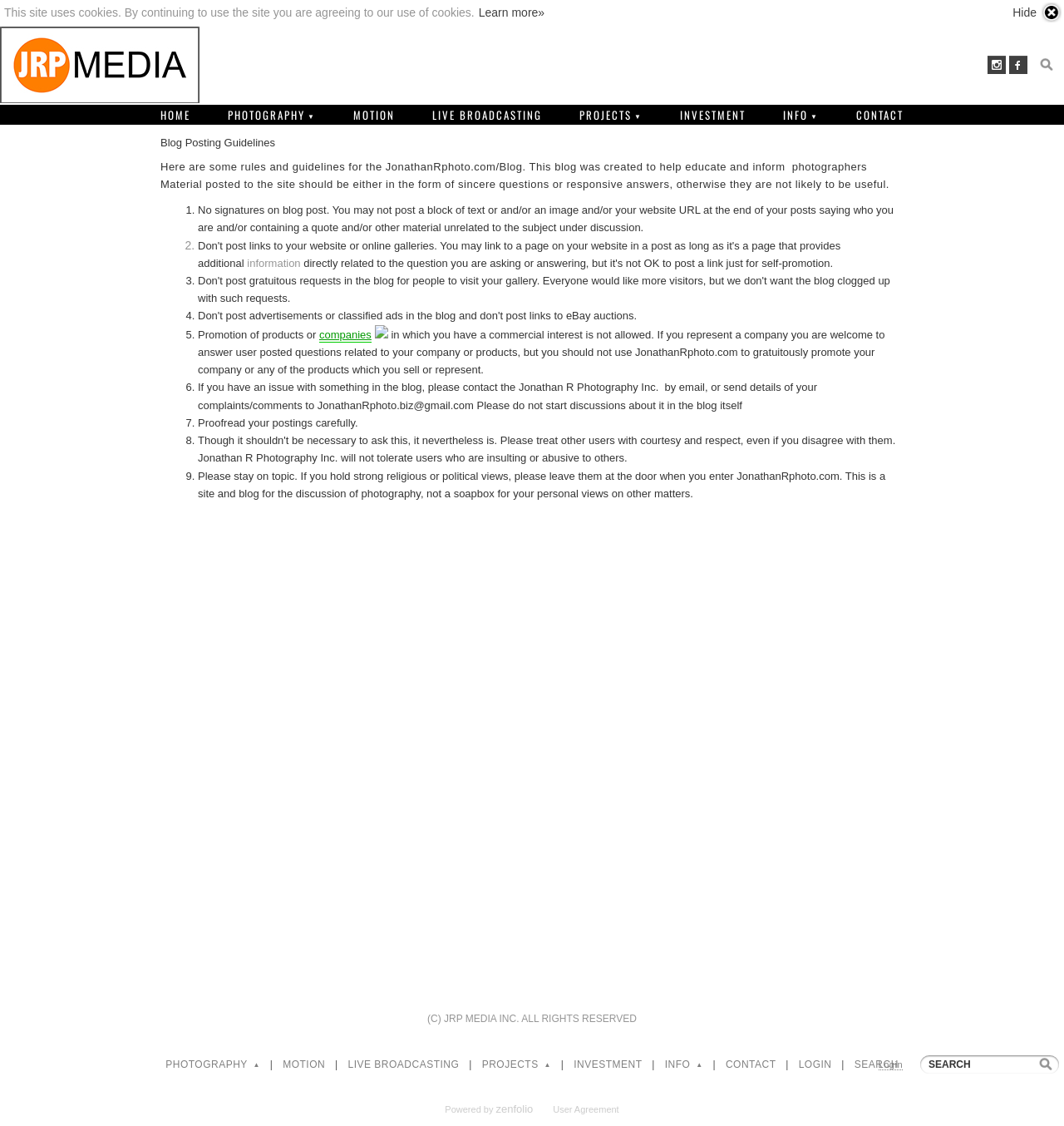Pinpoint the bounding box coordinates for the area that should be clicked to perform the following instruction: "Contact us".

None